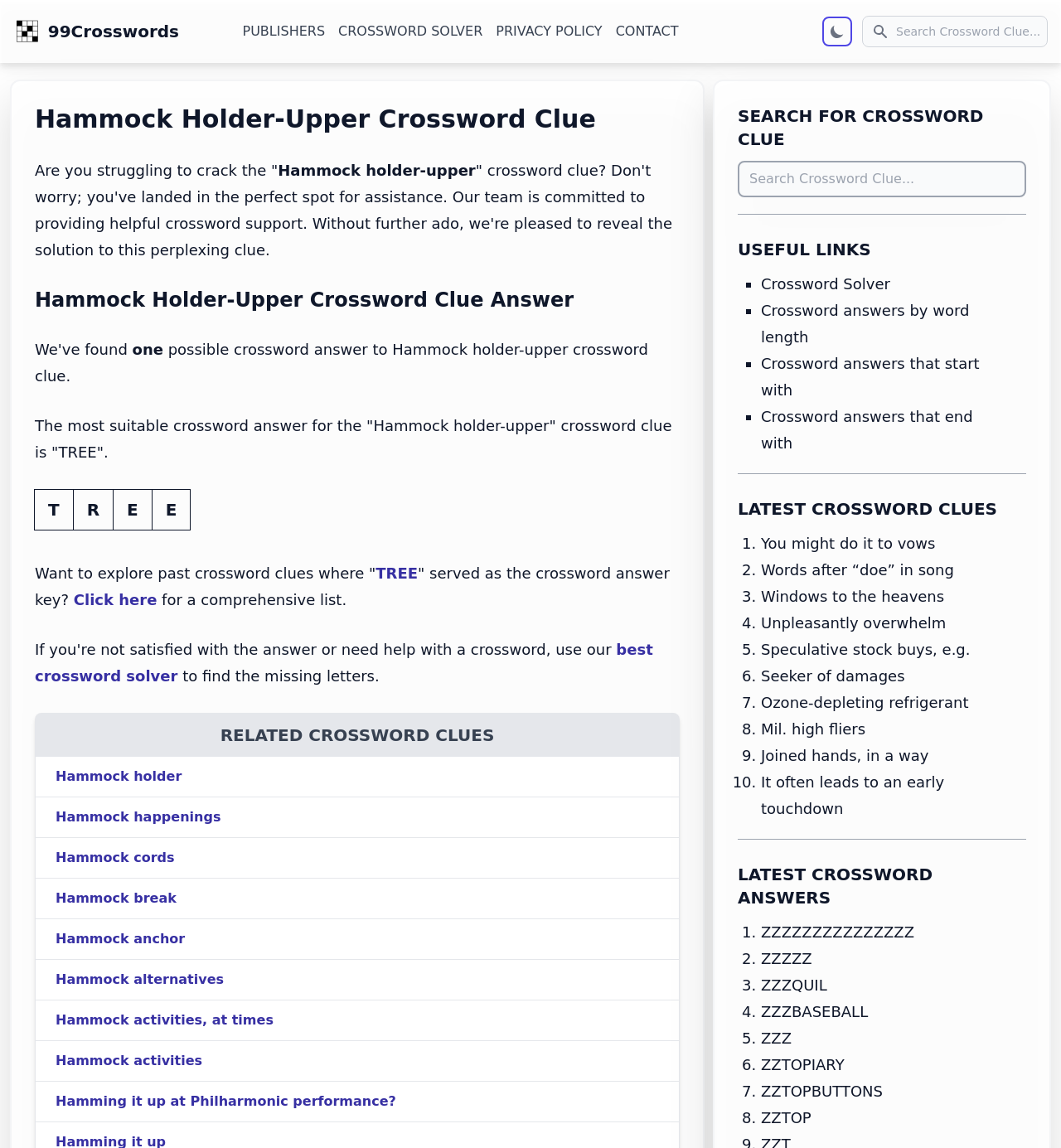Analyze and describe the webpage in a detailed narrative.

This webpage is dedicated to providing the answer to the "Hammock holder-upper" crossword clue. At the top, there is a link to "99Crosswords" and a small image. On the right side, there is a search icon and a search bar where users can input their crossword clues. Below the search bar, there are several links to related pages, including "PUBLISHERS", "CROSSWORD SOLVER", "PRIVACY POLICY", and "CONTACT".

The main content of the page is divided into sections. The first section has a heading "Hammock Holder-Upper Crossword Clue" and provides an introduction to the crossword clue. Below this, there is a paragraph explaining the solution to the crossword clue, which is "TREE". 

The next section is headed "Hammock Holder-Upper Crossword Clue Answer" and provides more information about the answer. There is a link to explore past crossword clues where "TREE" served as the answer key.

Following this, there is a table with related crossword clues, including "Hammock holder", "Hammock happenings", "Hammock cords", and others. Each row in the table has a link to the corresponding crossword clue.

On the right side of the page, there are three sections. The first section is headed "SEARCH FOR CROSSWORD CLUE" and has a search bar where users can input their crossword clues. The second section is headed "USEFUL LINKS" and provides links to "Crossword Solver", "Crossword answers by word length", and other related pages. The third section is headed "LATEST CROSSWORD CLUES" and lists several recent crossword clues with links to their answers.